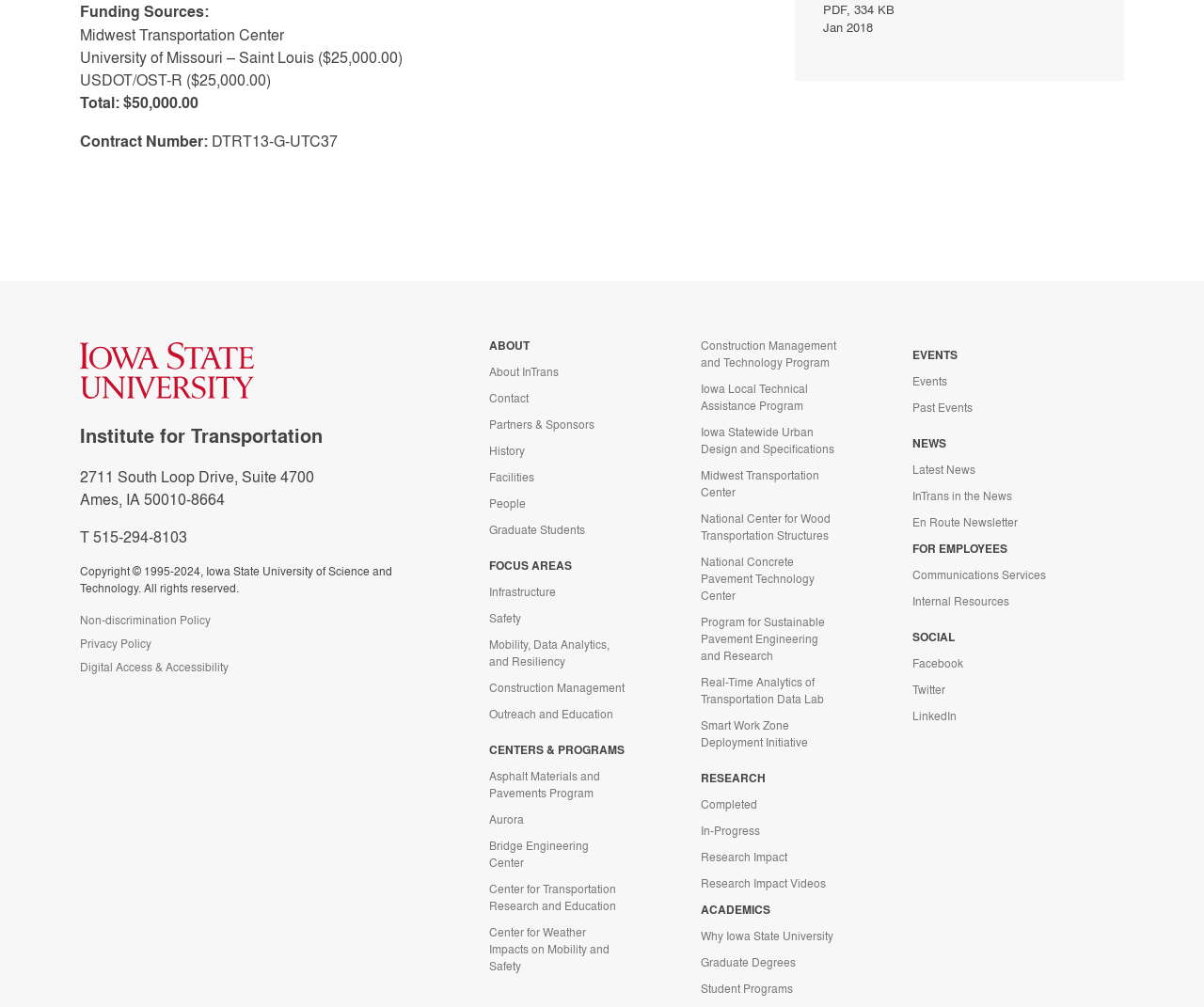Please answer the following query using a single word or phrase: 
What is the name of the policy at the bottom of the page?

Non-discrimination Policy